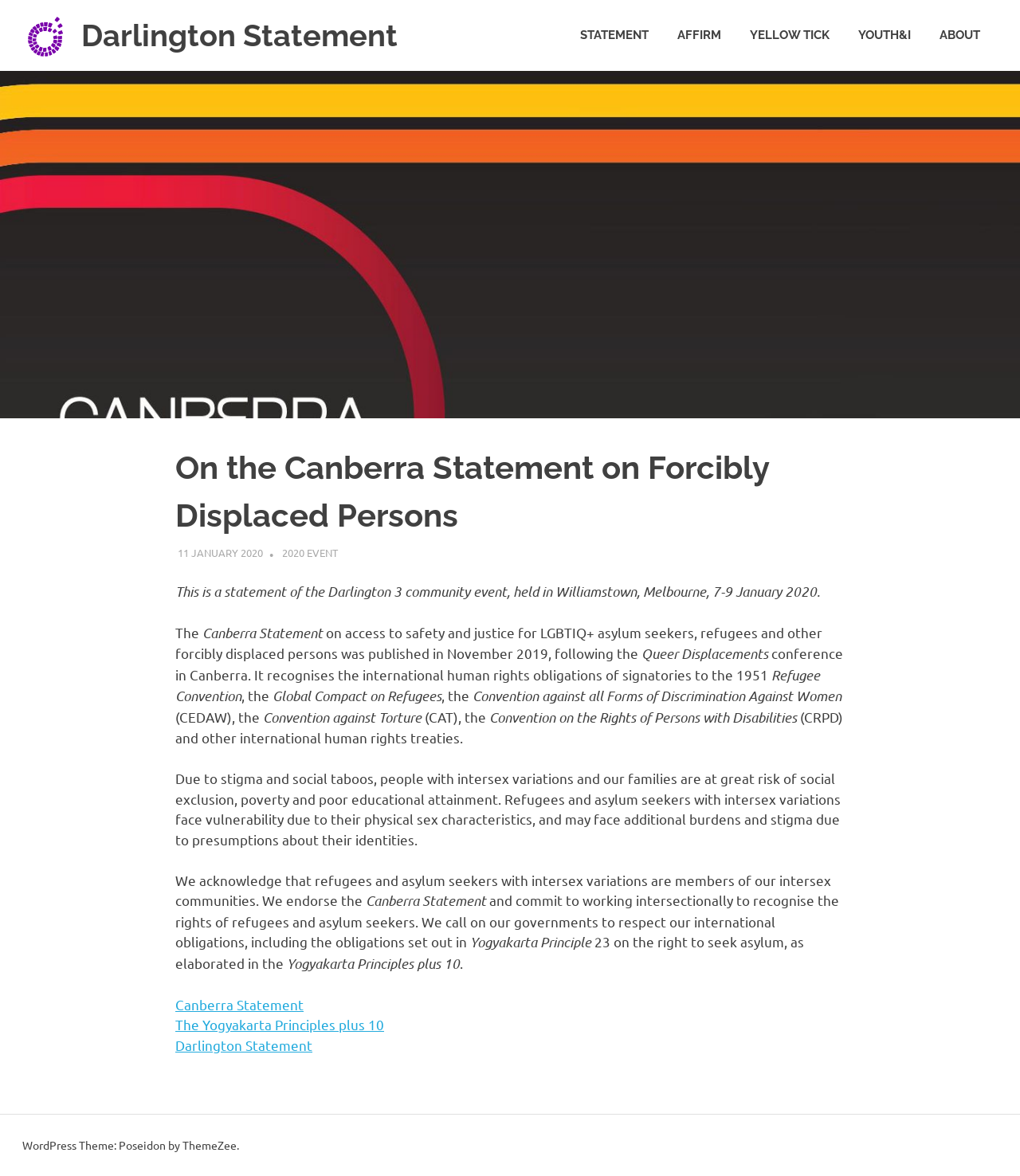Please find the bounding box coordinates of the element's region to be clicked to carry out this instruction: "Check the 'Darlington Statement' link".

[0.025, 0.028, 0.077, 0.041]